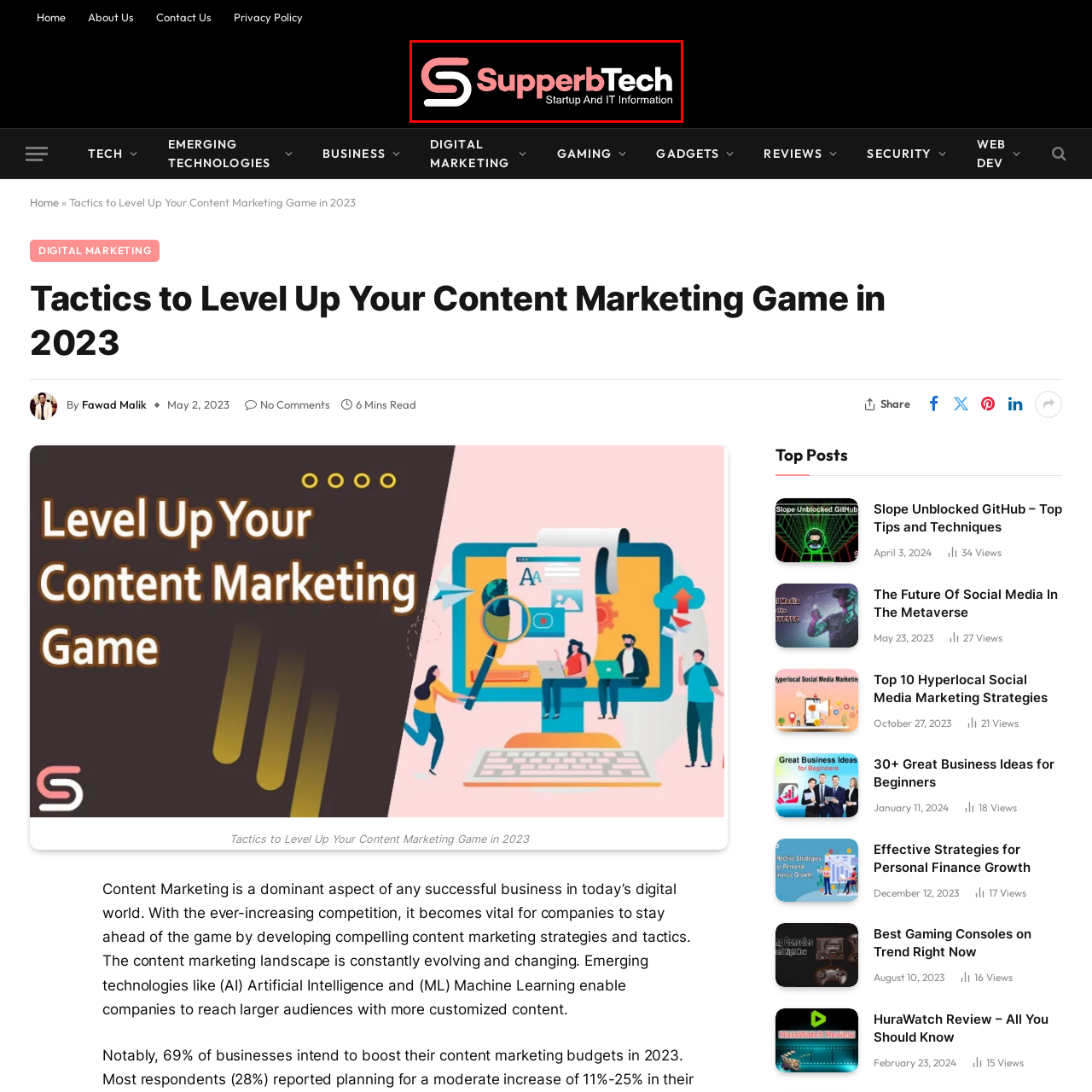What is the essence of the logo?  
Observe the image highlighted by the red bounding box and supply a detailed response derived from the visual information in the image.

The caption describes the logo as encapsulating the essence of innovation and technology, reflecting the website's focus on delivering valuable content related to tech, startups, and digital trends in an engaging and aesthetically pleasing manner.